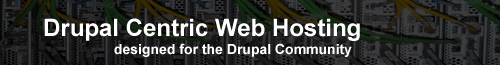What type of projects is the company committed to supporting? Using the information from the screenshot, answer with a single word or phrase.

Drupal-based projects